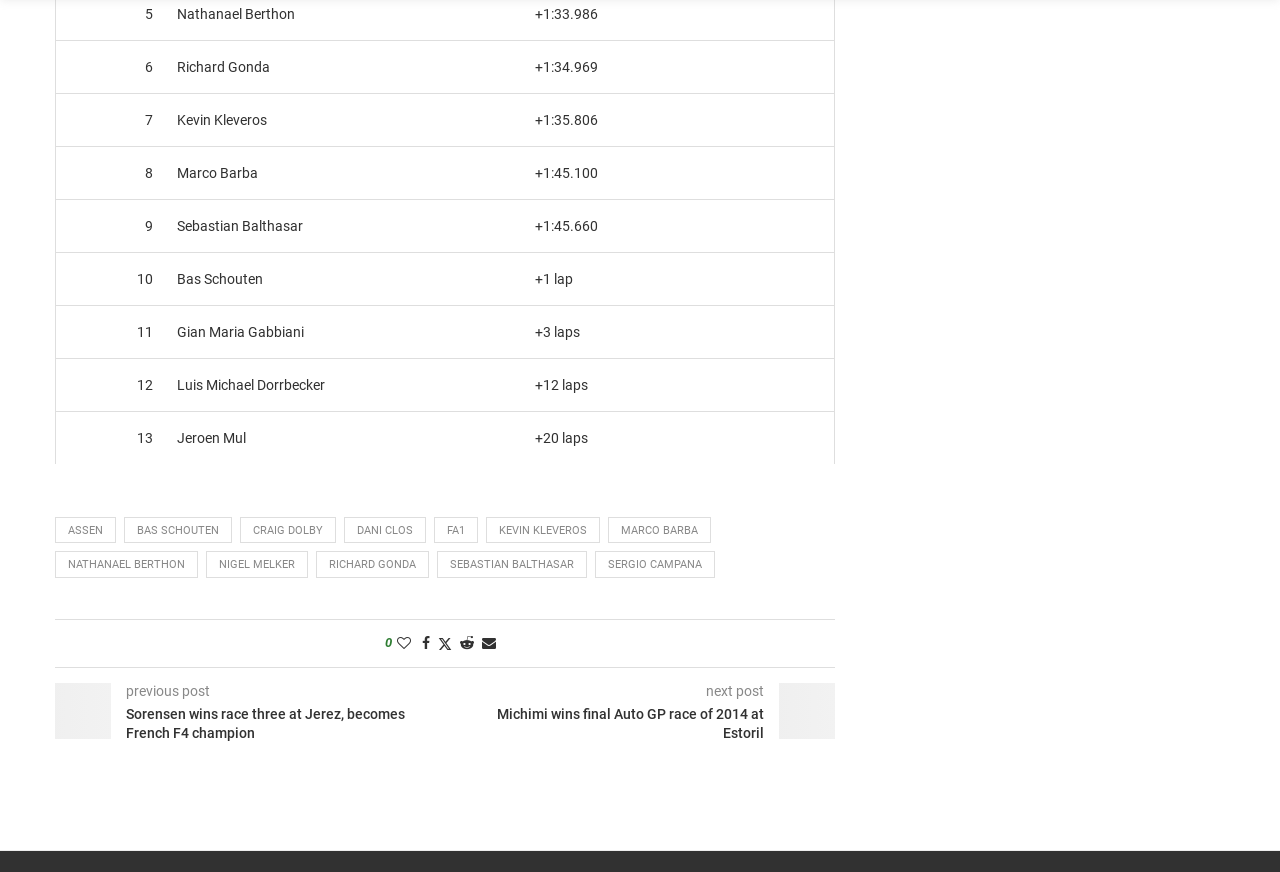Find the UI element described as: "parent_node: previous post" and predict its bounding box coordinates. Ensure the coordinates are four float numbers between 0 and 1, [left, top, right, bottom].

[0.043, 0.783, 0.087, 0.847]